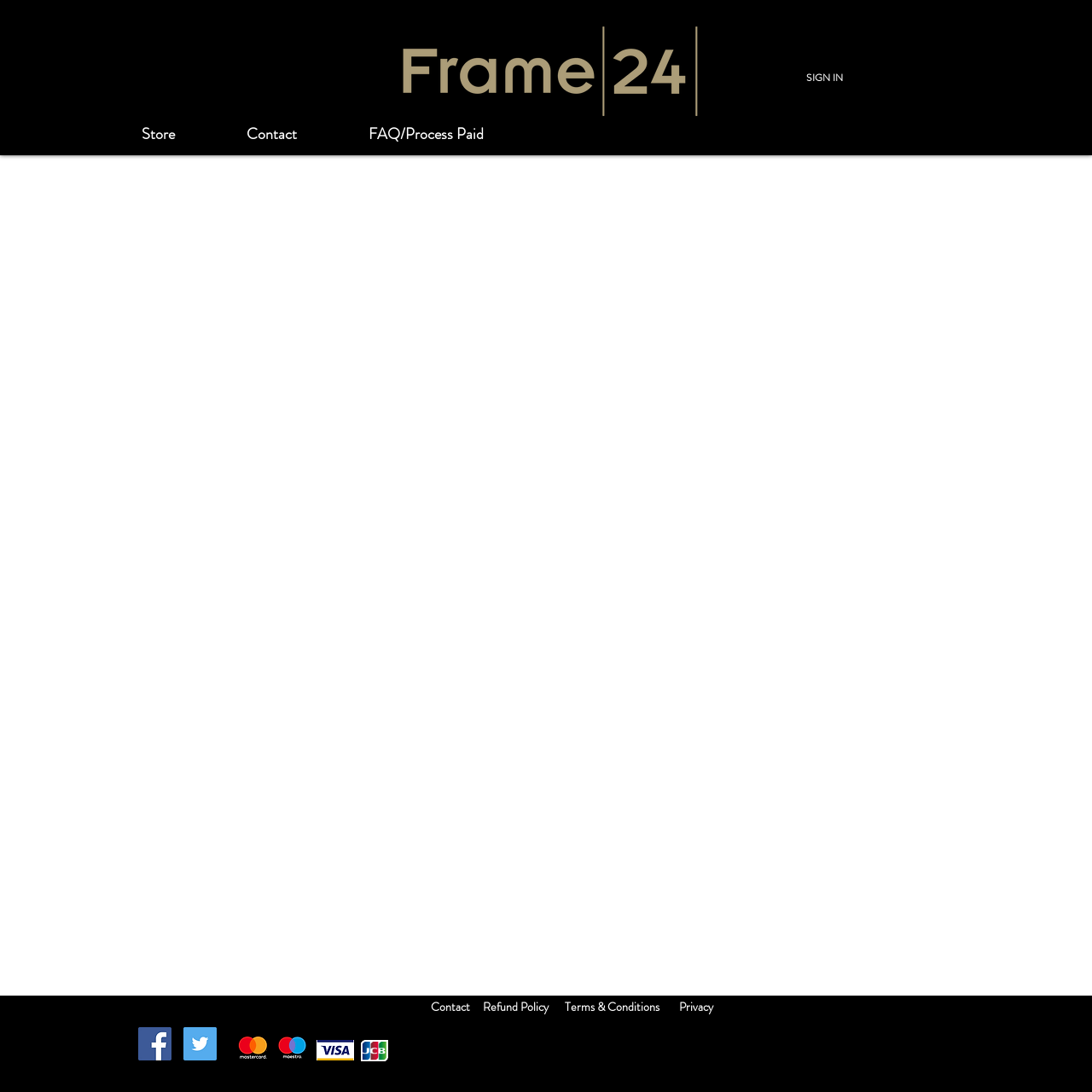Determine the bounding box of the UI element mentioned here: "Terms & Conditions". The coordinates must be in the format [left, top, right, bottom] with values ranging from 0 to 1.

[0.517, 0.914, 0.604, 0.93]